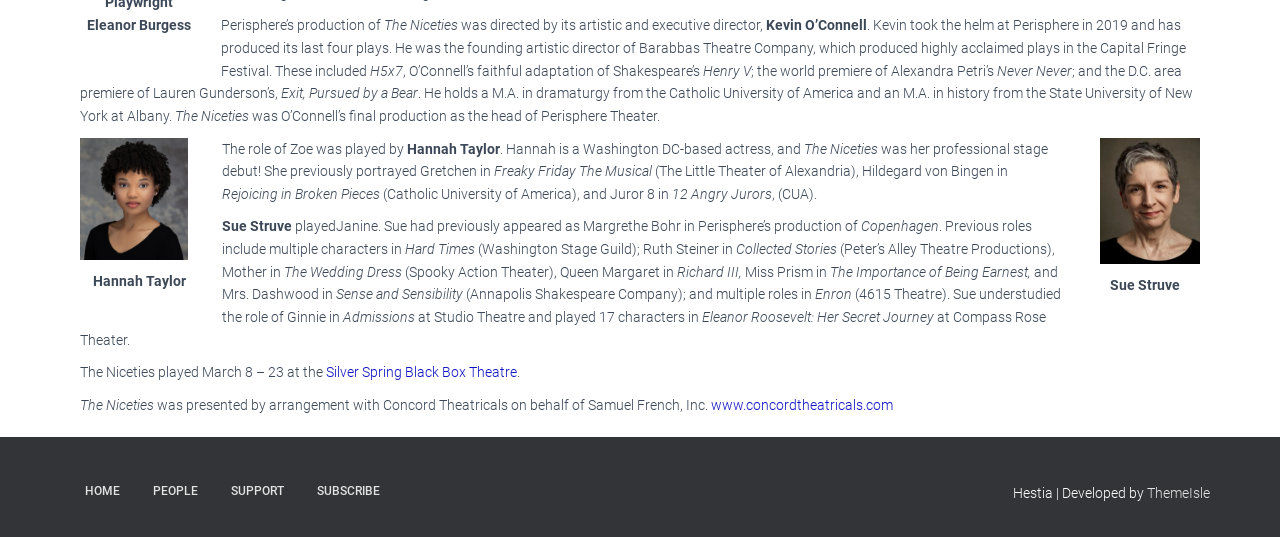Pinpoint the bounding box coordinates of the area that must be clicked to complete this instruction: "Go to the HOME page".

[0.055, 0.869, 0.105, 0.961]